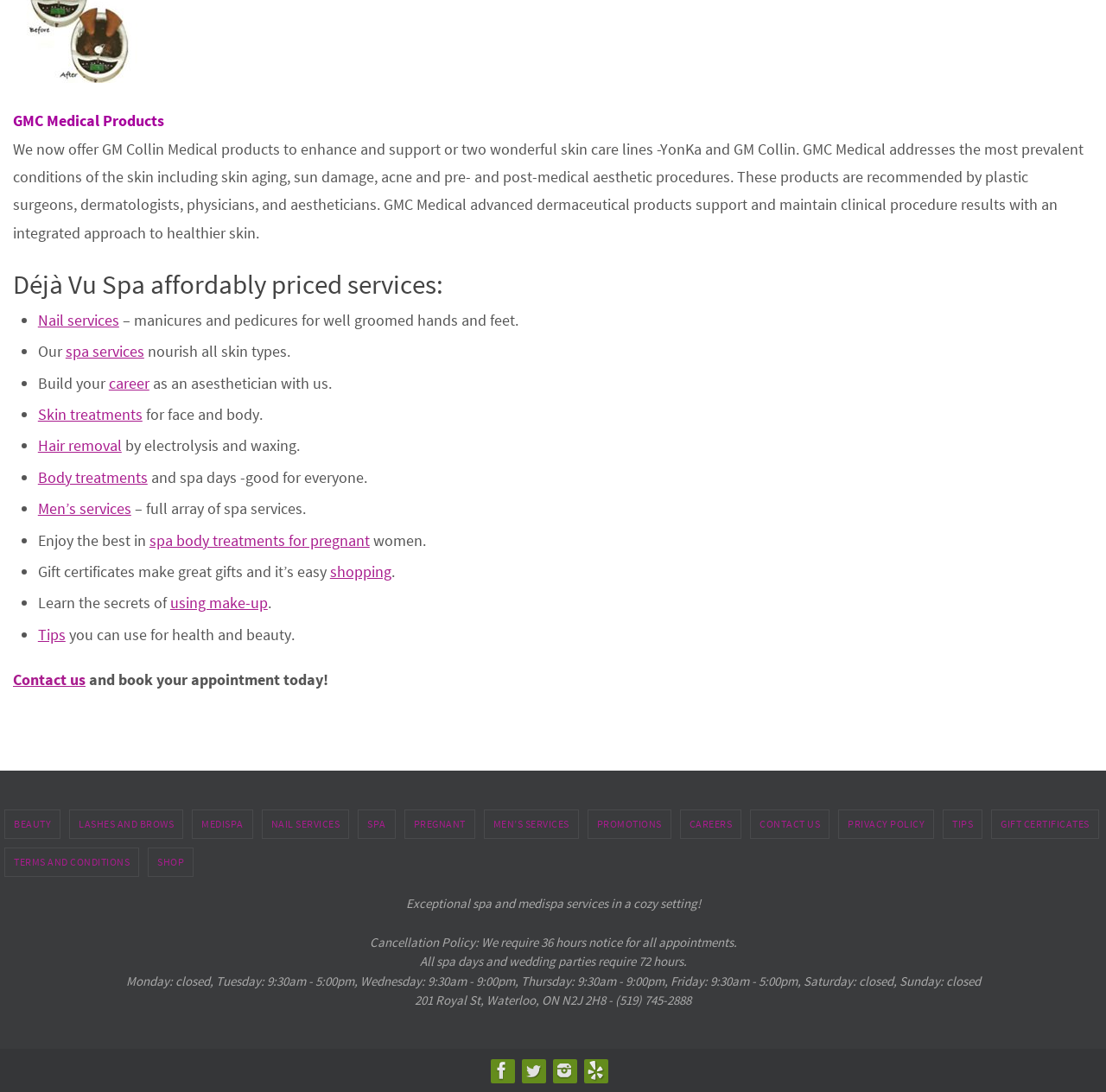What is the cancellation policy for appointments?
Kindly offer a detailed explanation using the data available in the image.

The webpage states 'Cancellation Policy: We require 36 hours notice for all appointments.' which indicates that the cancellation policy for appointments is 36 hours notice.